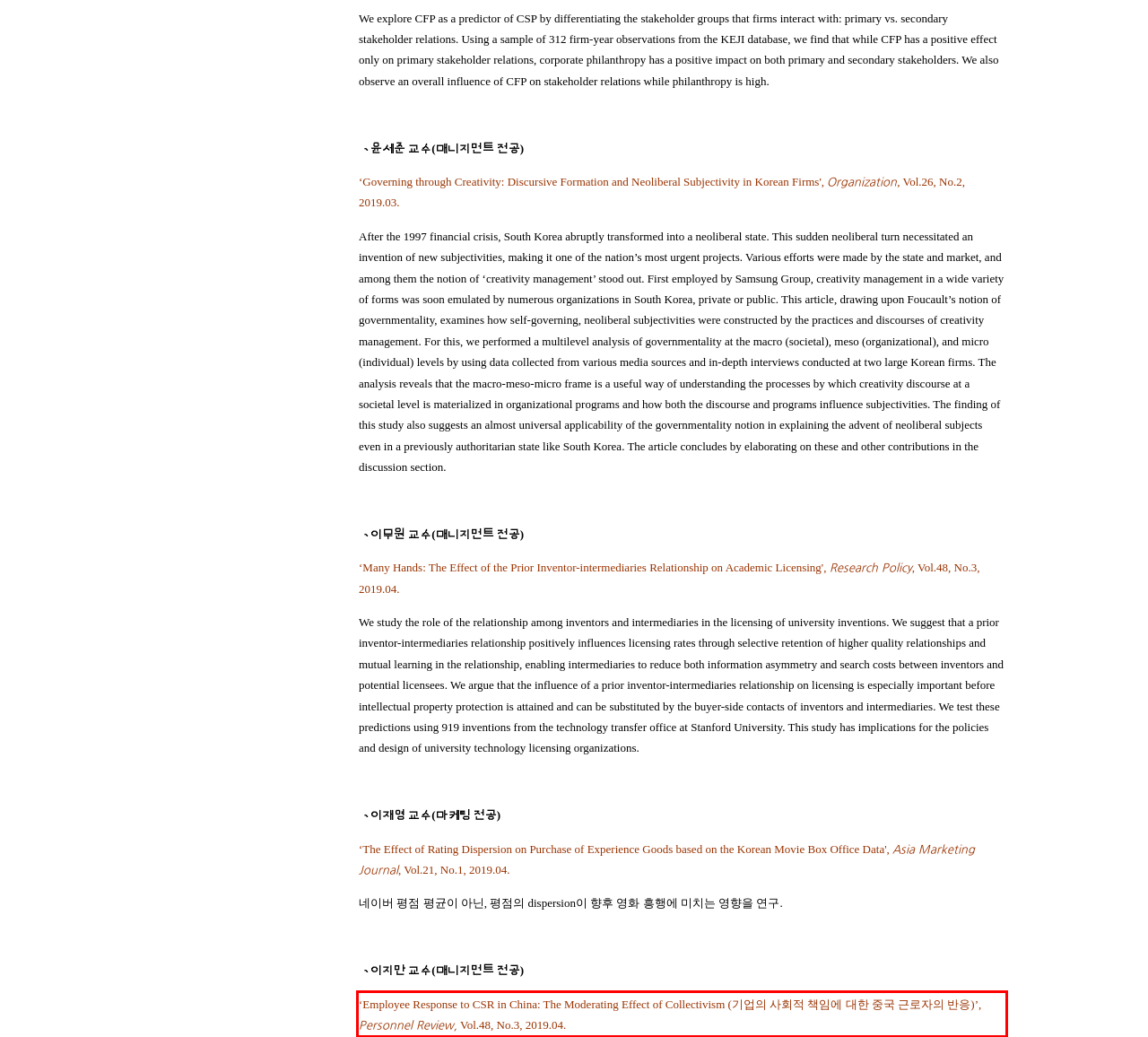Please identify the text within the red rectangular bounding box in the provided webpage screenshot.

‘Employee Response to CSR in China: The Moderating Effect of Collectivism (기업의 사회적 책임에 대한 중국 근로자의 반응)’, Personnel Review, Vol.48, No.3, 2019.04.